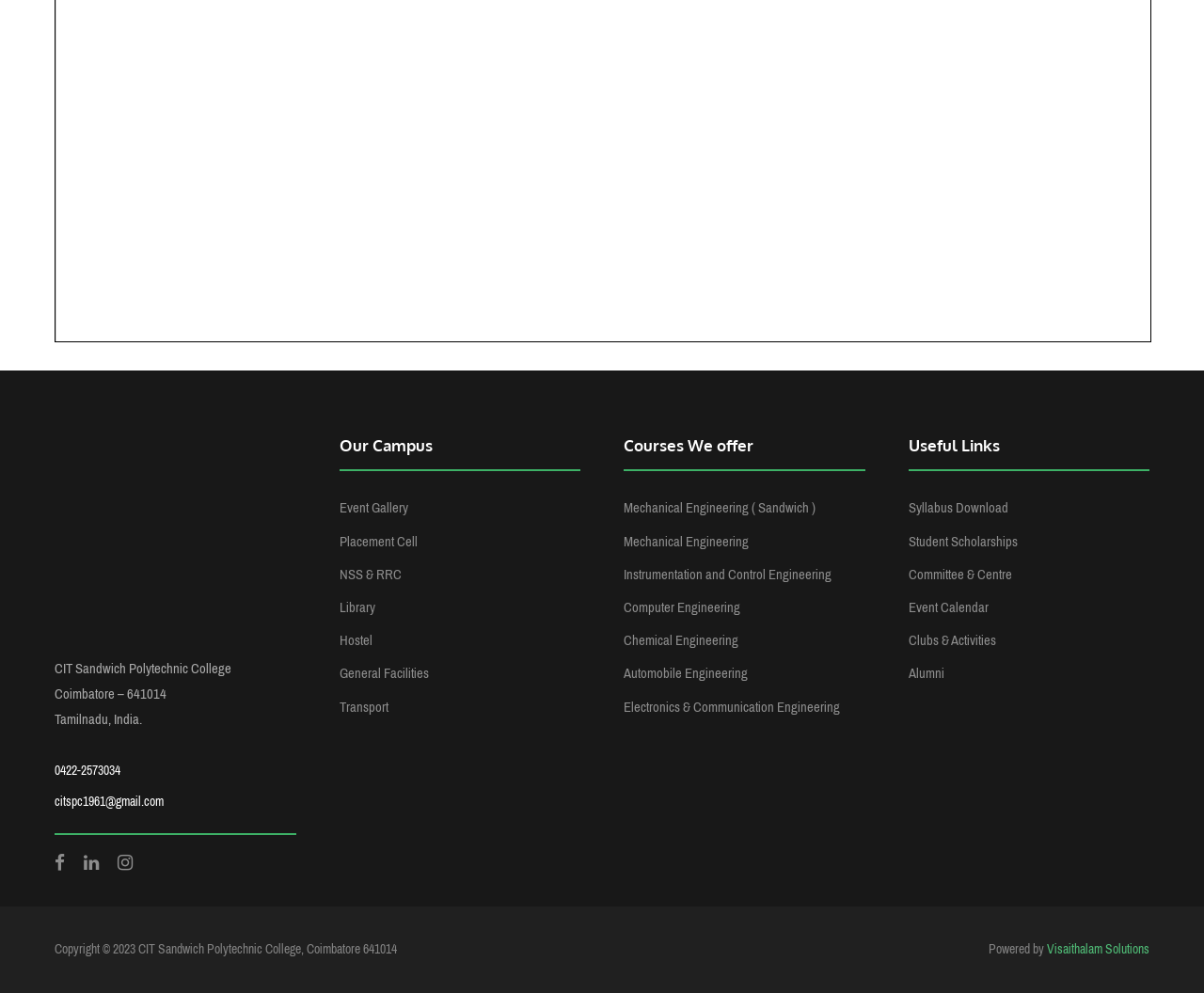What are the courses offered by the college?
Answer the question with a detailed and thorough explanation.

The courses offered by the college can be found in the middle section of the webpage, under the heading 'Courses We offer', where there are links to different courses such as Mechanical Engineering, Instrumentation and Control Engineering, etc.